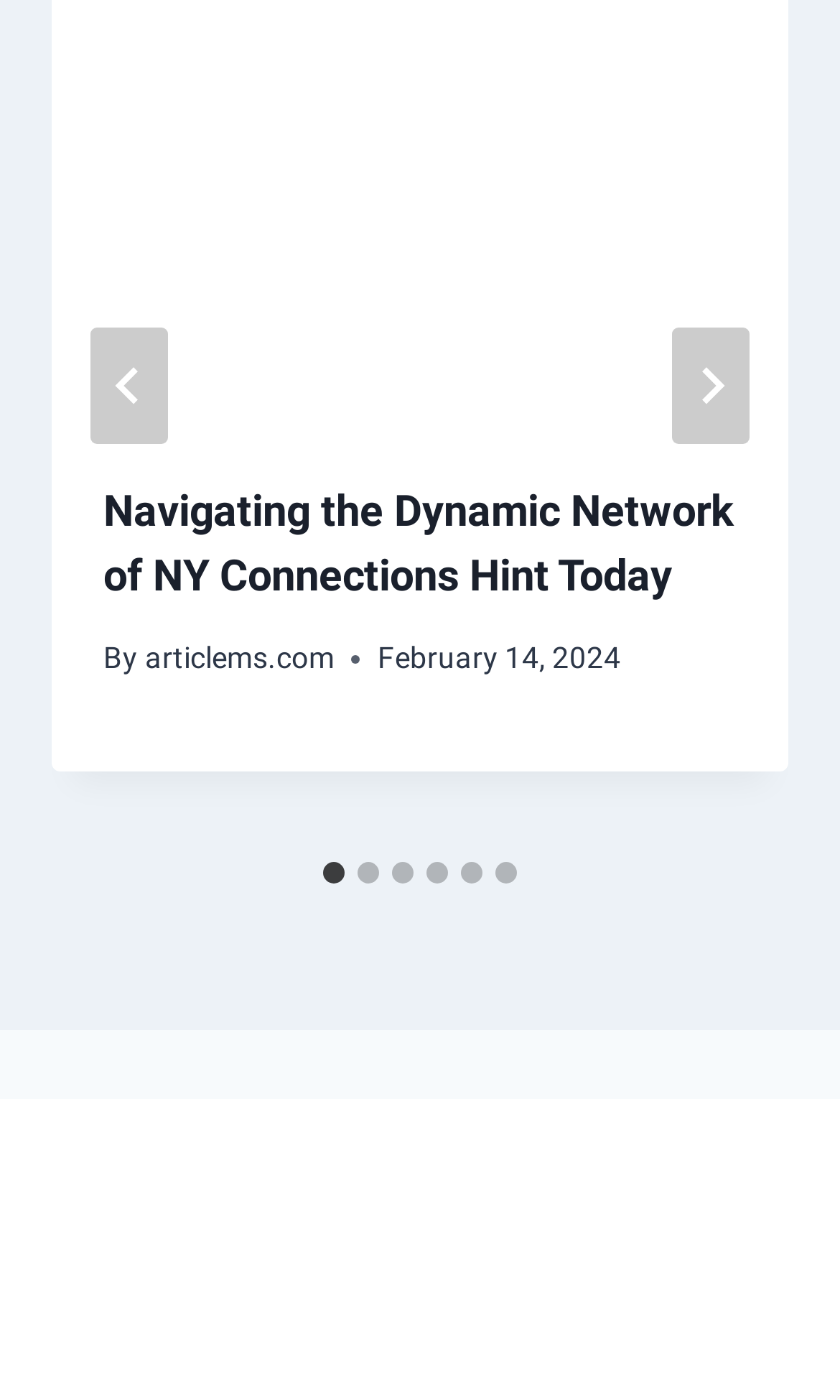Identify the coordinates of the bounding box for the element that must be clicked to accomplish the instruction: "Select slide 2".

[0.426, 0.616, 0.451, 0.631]